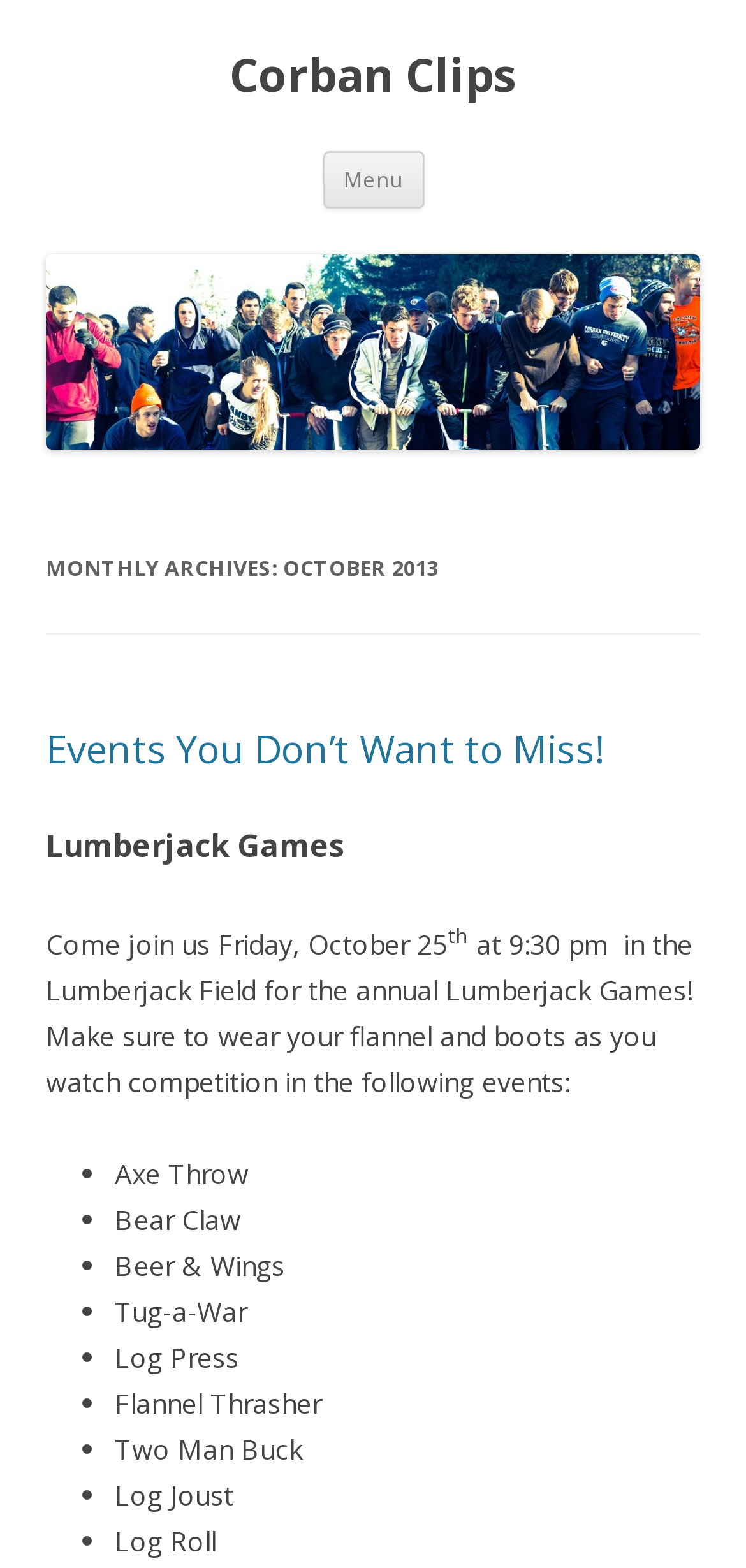Using the element description provided, determine the bounding box coordinates in the format (top-left x, top-left y, bottom-right x, bottom-right y). Ensure that all values are floating point numbers between 0 and 1. Element description: Menu

[0.432, 0.096, 0.568, 0.132]